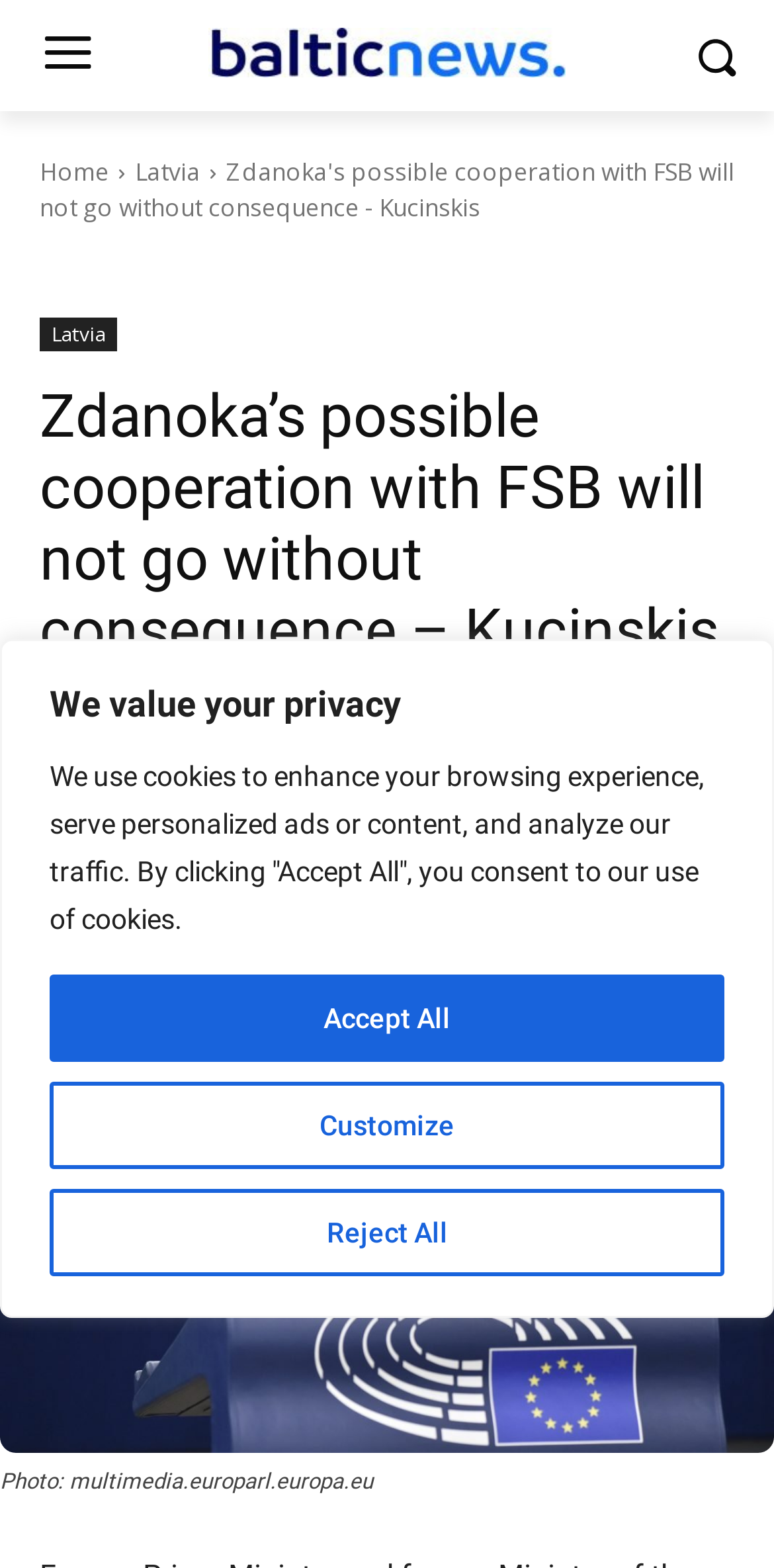Please give a one-word or short phrase response to the following question: 
How many navigation links are there in the top menu?

3